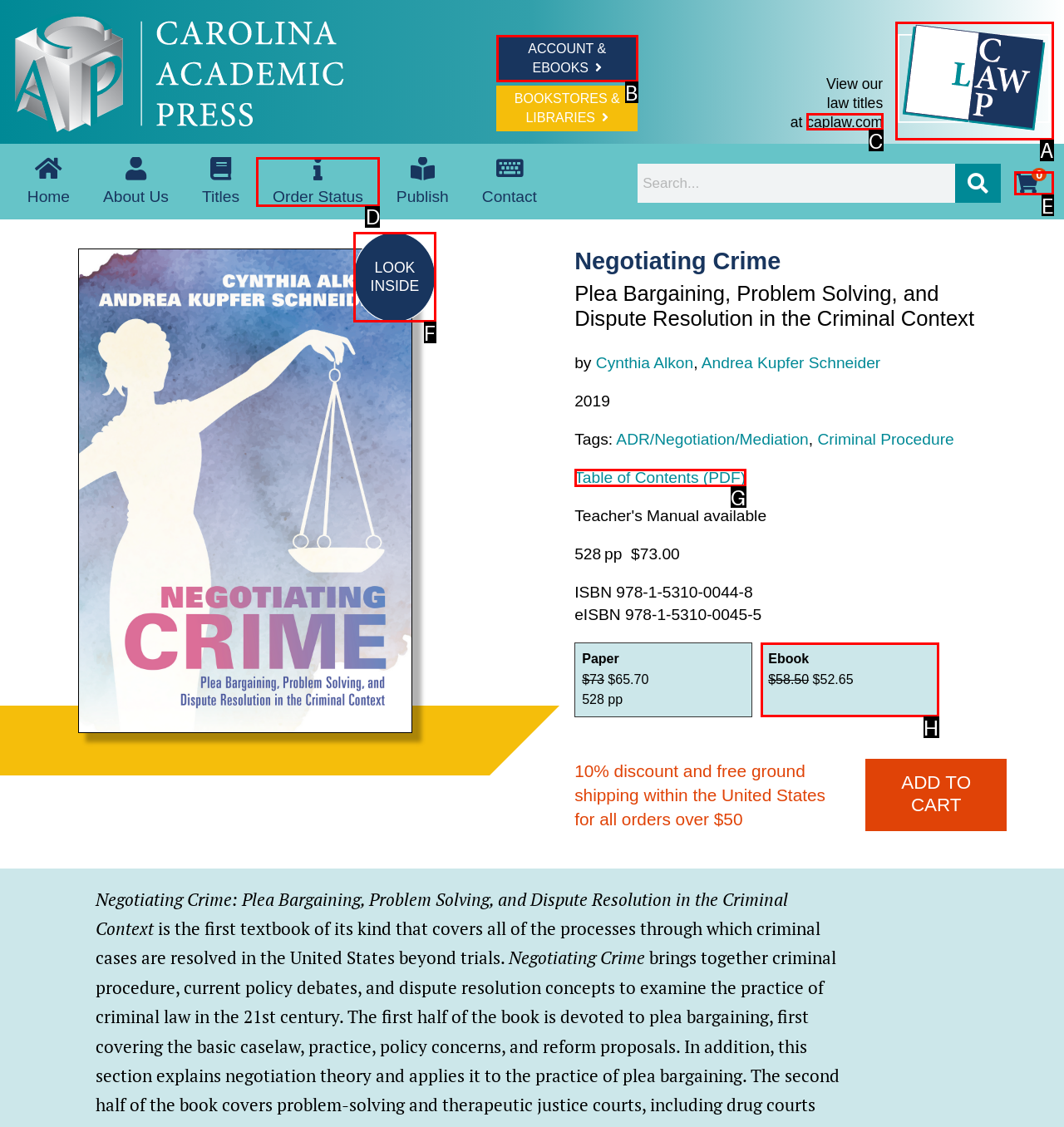To achieve the task: Donate to the organization, indicate the letter of the correct choice from the provided options.

None